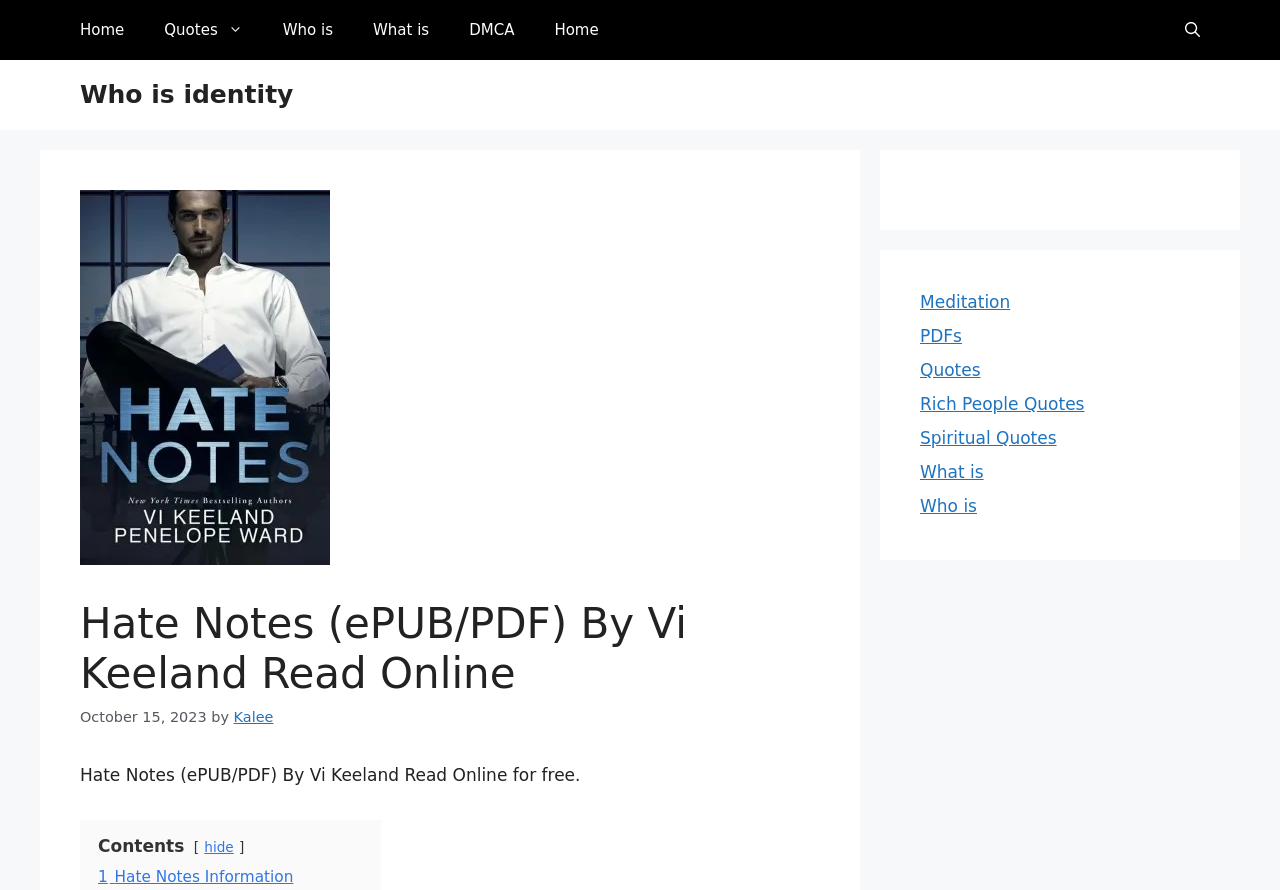Identify the bounding box coordinates of the region that needs to be clicked to carry out this instruction: "view quotes". Provide these coordinates as four float numbers ranging from 0 to 1, i.e., [left, top, right, bottom].

[0.719, 0.404, 0.766, 0.427]